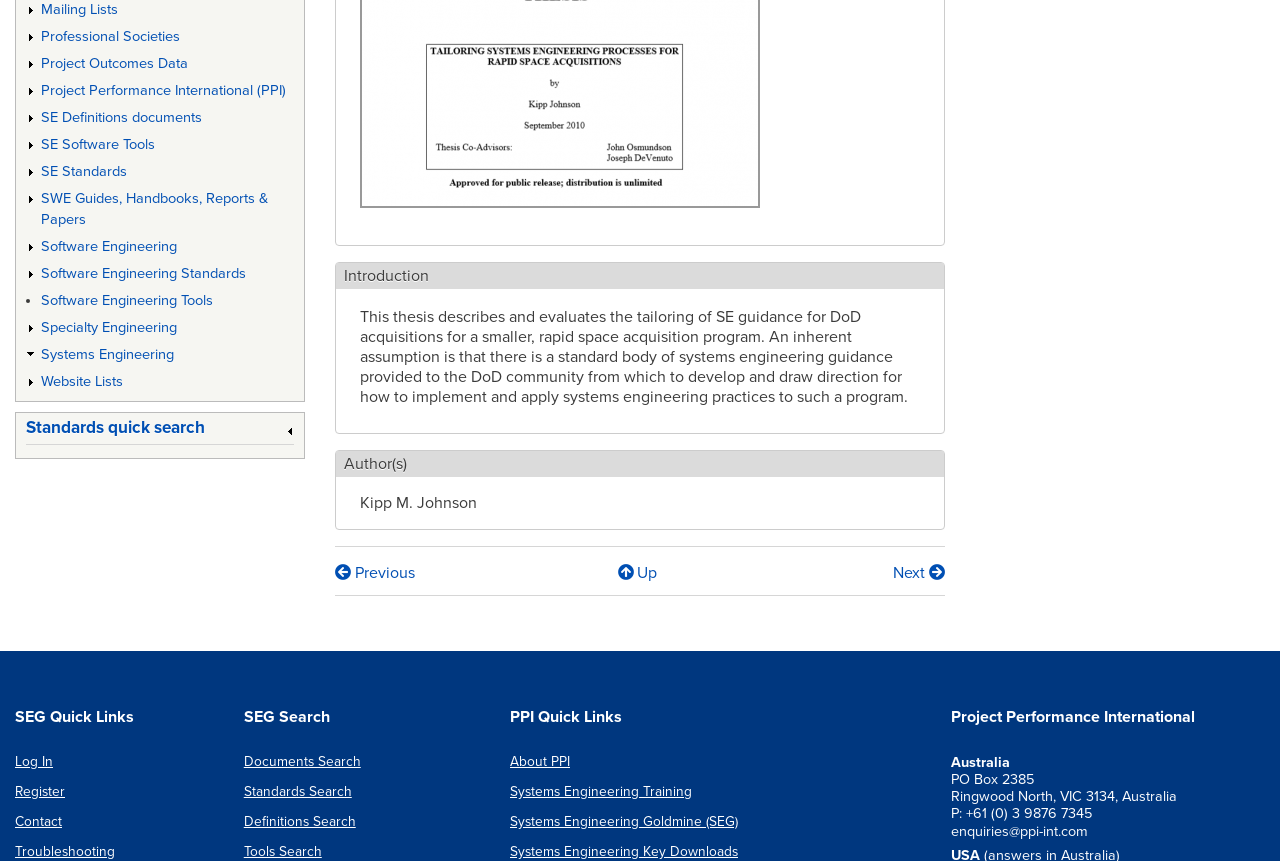Respond with a single word or phrase:
What is the main topic of this webpage?

Systems Engineering